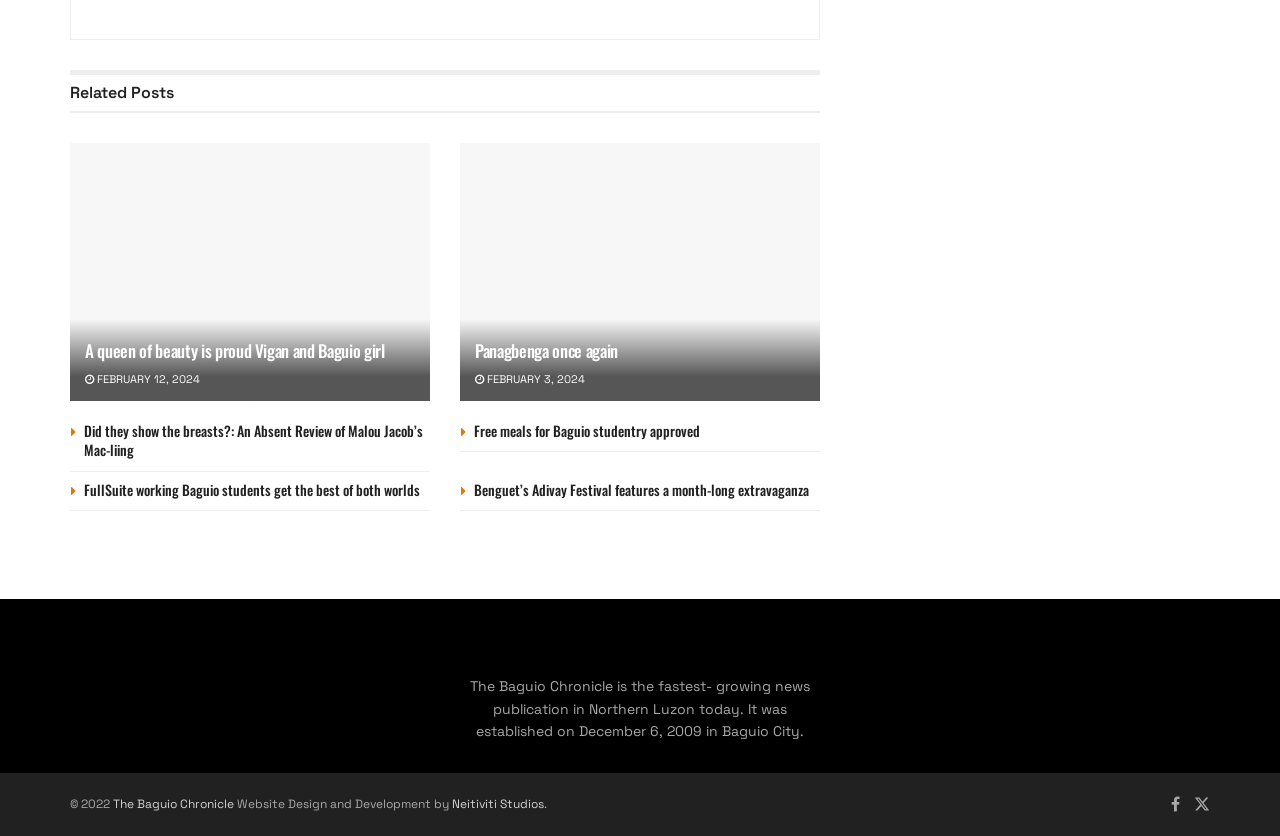Can you specify the bounding box coordinates of the area that needs to be clicked to fulfill the following instruction: "Click on 'A queen of beauty is proud Vigan and Baguio girl'"?

[0.055, 0.171, 0.336, 0.479]